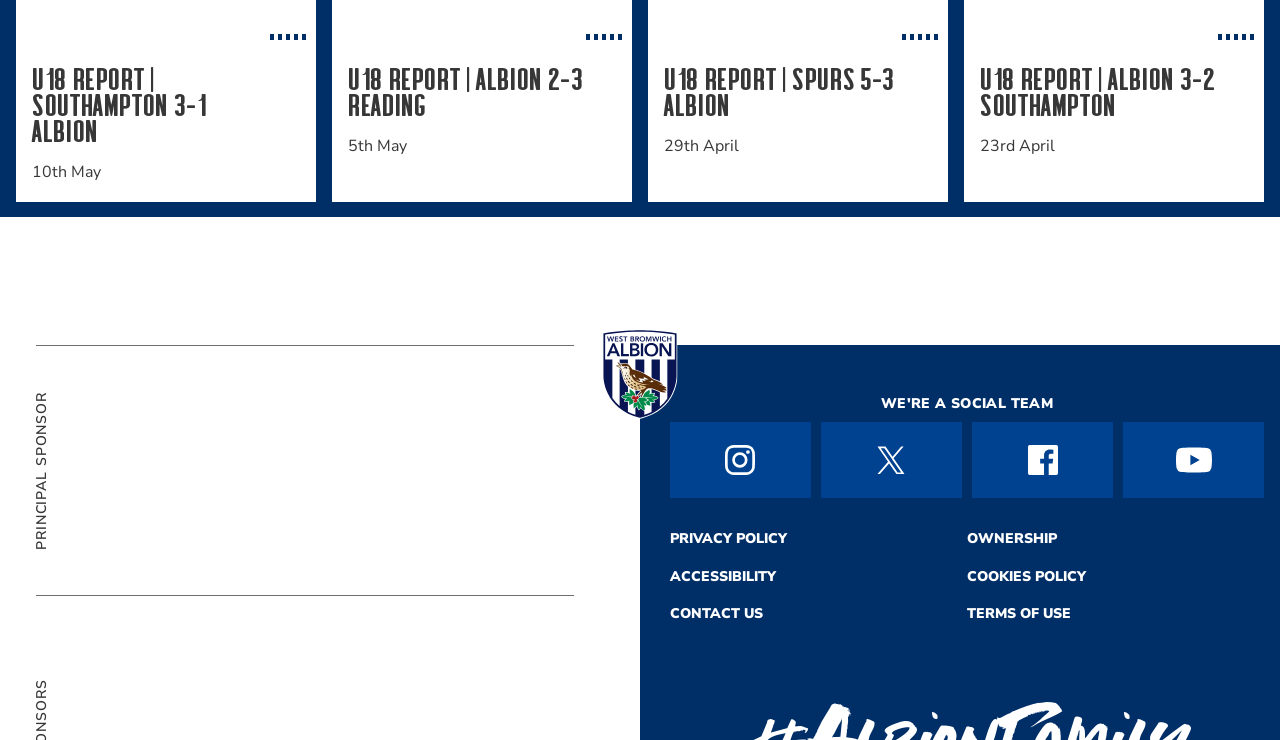What is the date of the U18 report against Southampton?
Based on the image content, provide your answer in one word or a short phrase.

10th May